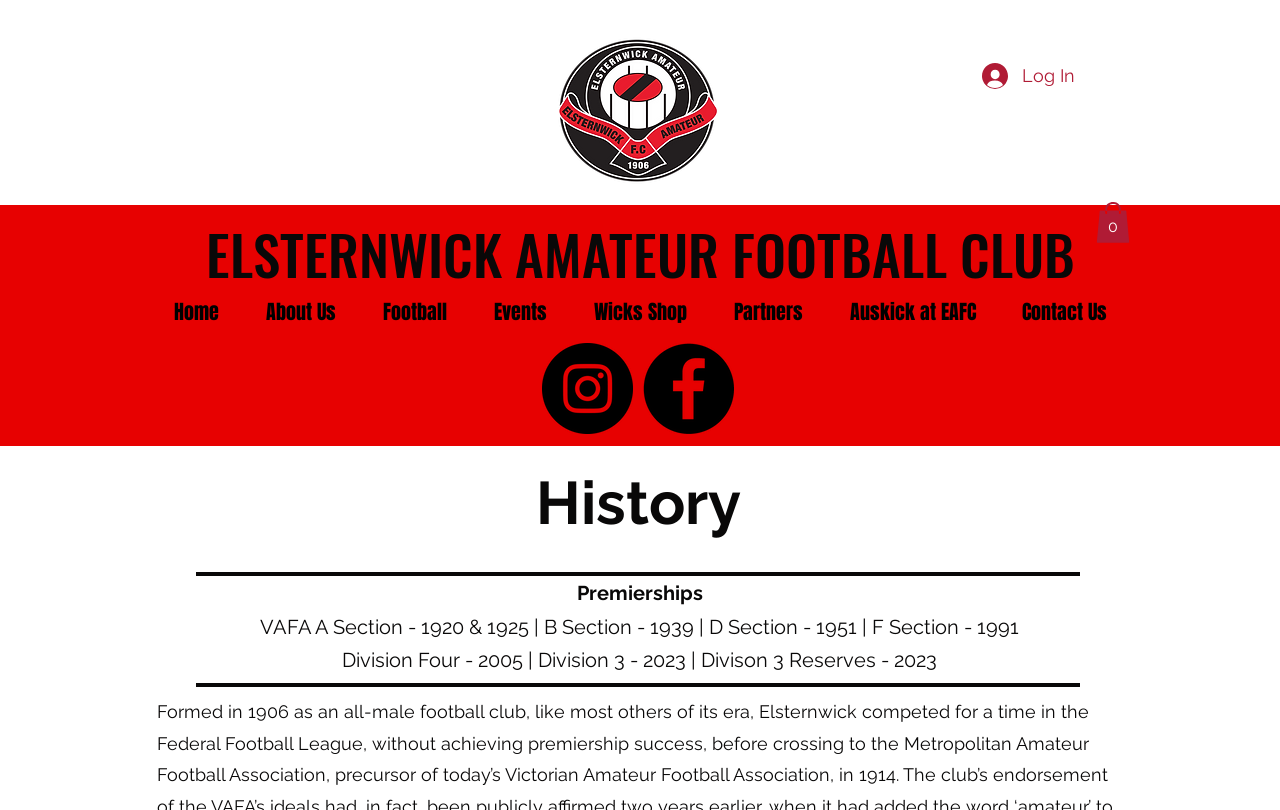Please identify the bounding box coordinates of where to click in order to follow the instruction: "Click on the 'Notify When Available' button".

None